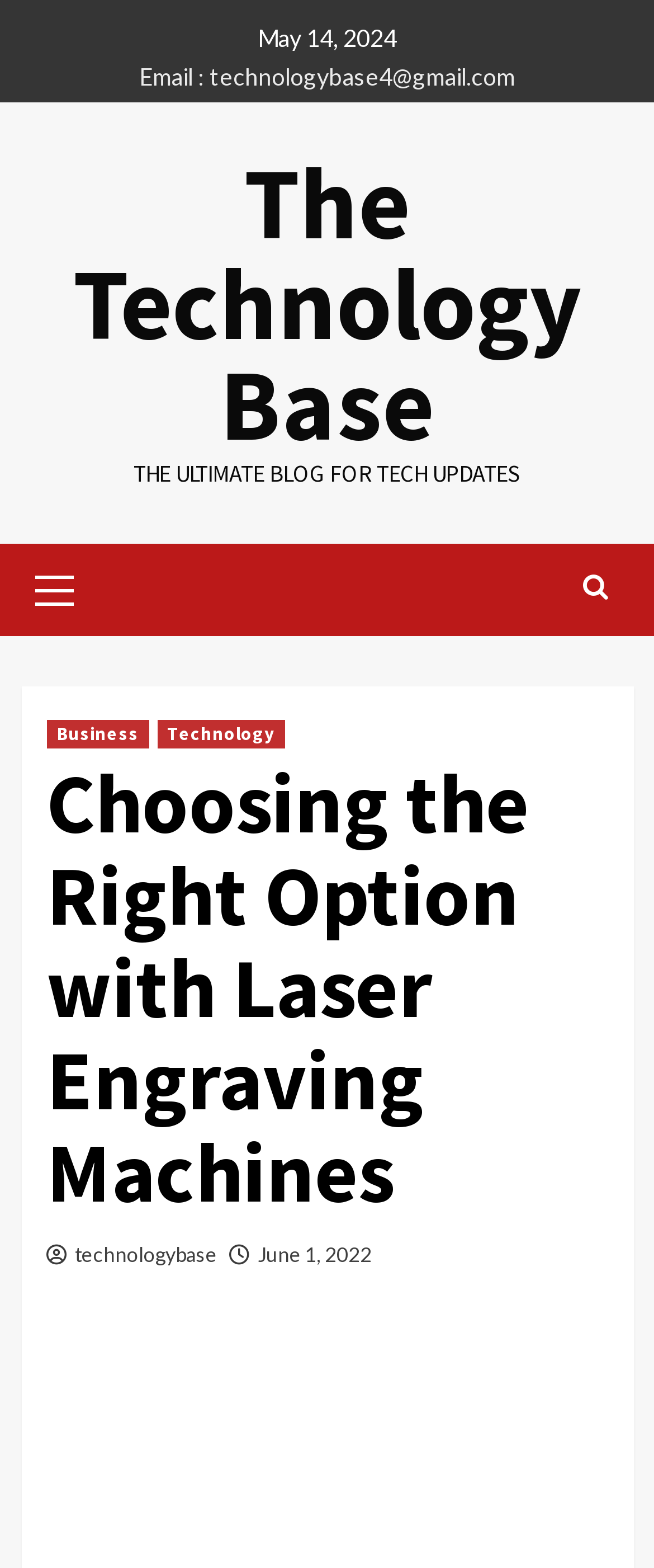What is the date of the latest article?
Please use the image to provide a one-word or short phrase answer.

June 1, 2022